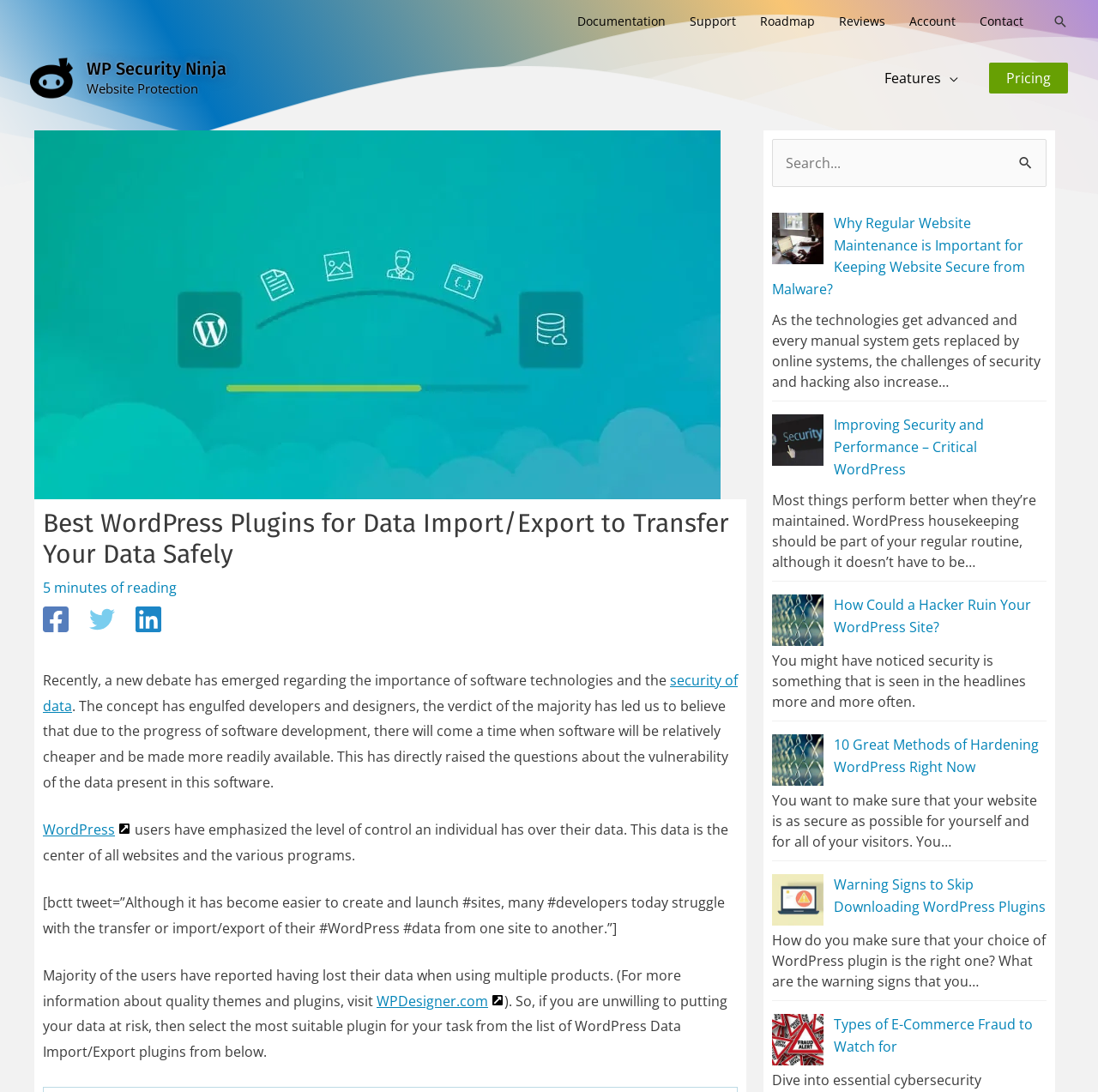What is the focus of the webpage's navigation menu?
Give a one-word or short-phrase answer derived from the screenshot.

WordPress plugins and security